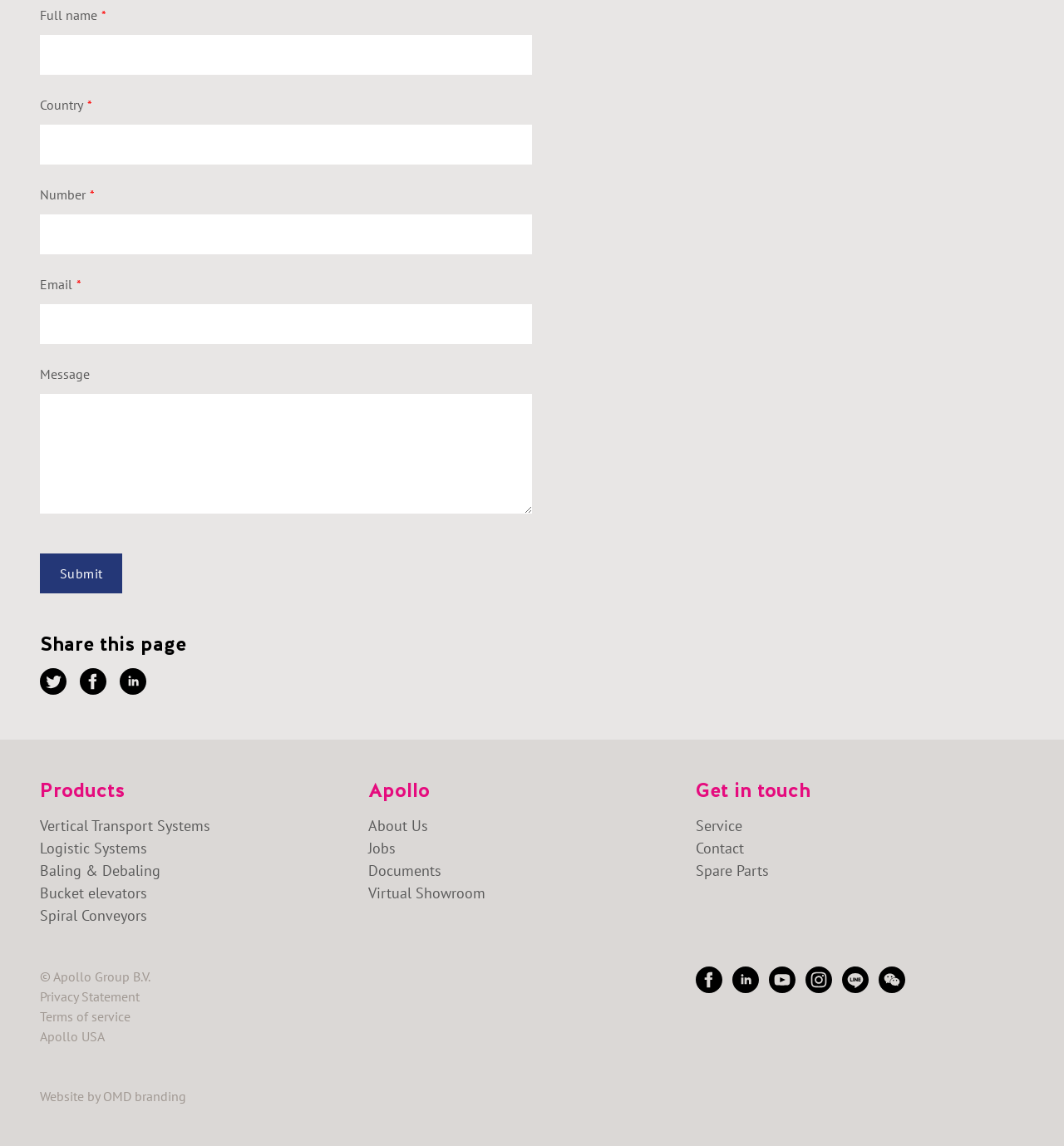Could you determine the bounding box coordinates of the clickable element to complete the instruction: "View Vertical Transport Systems"? Provide the coordinates as four float numbers between 0 and 1, i.e., [left, top, right, bottom].

[0.038, 0.711, 0.346, 0.73]